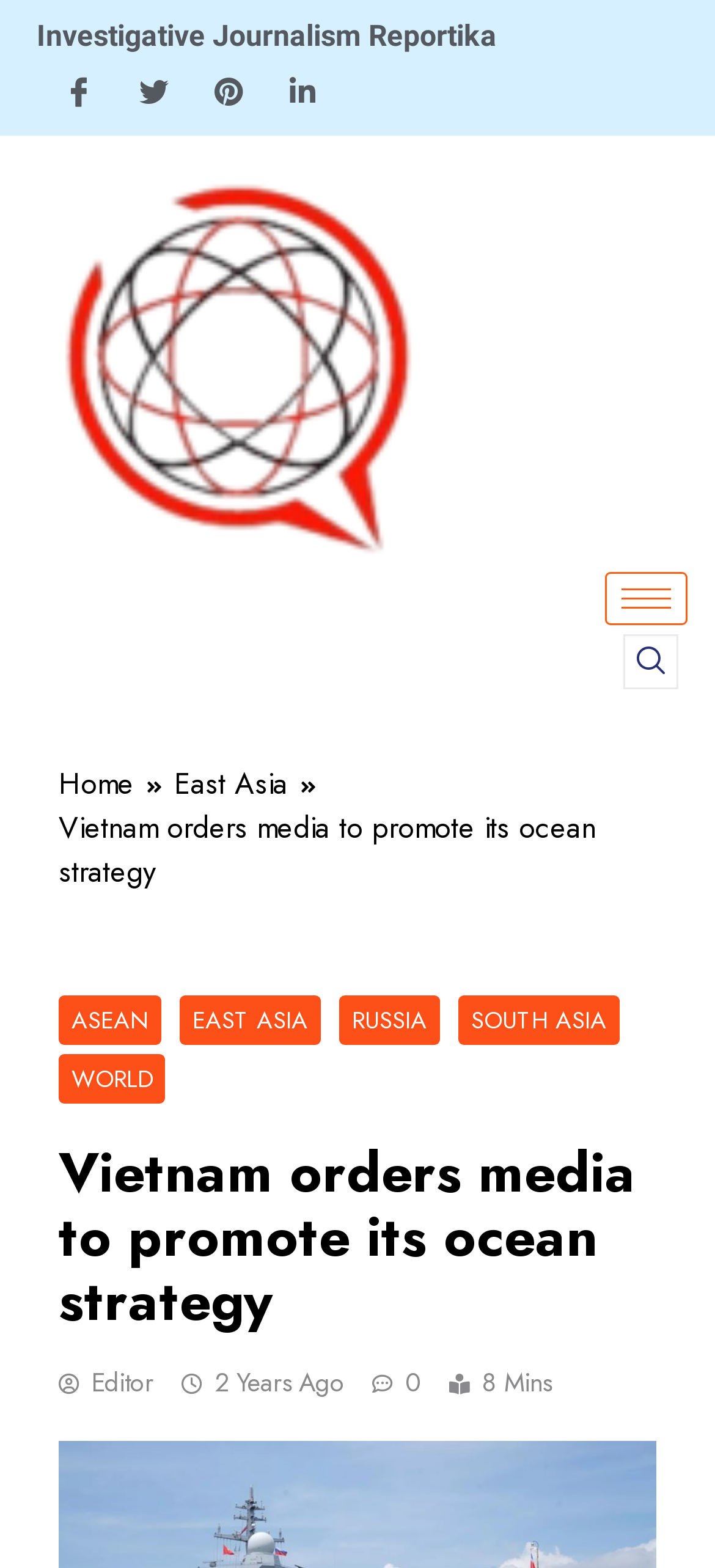Identify the headline of the webpage and generate its text content.

Vietnam orders media to promote its ocean strategy